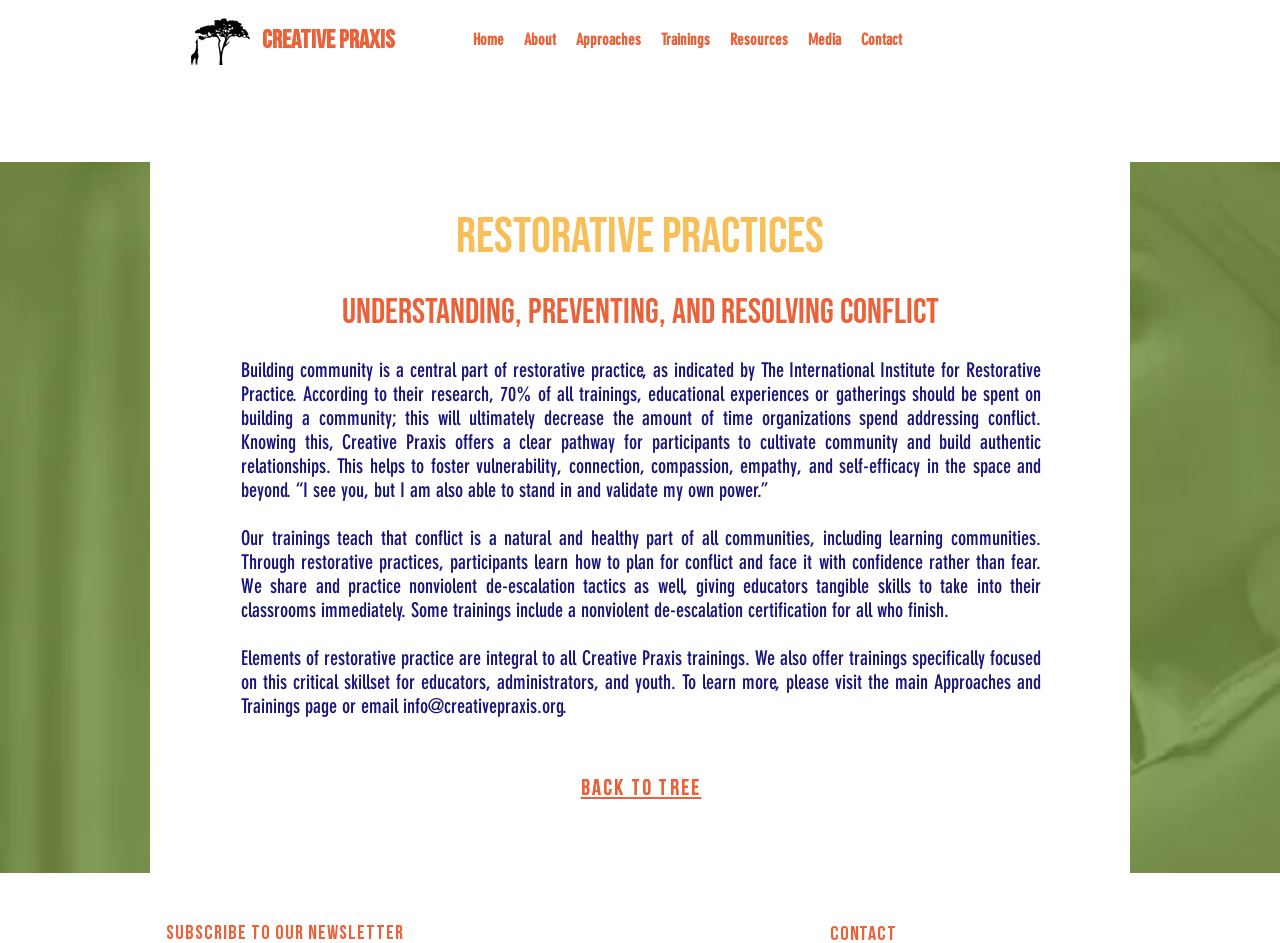Using the given element description, provide the bounding box coordinates (top-left x, top-left y, bottom-right x, bottom-right y) for the corresponding UI element in the screenshot: CREATIVE PRAXIS

[0.205, 0.024, 0.354, 0.062]